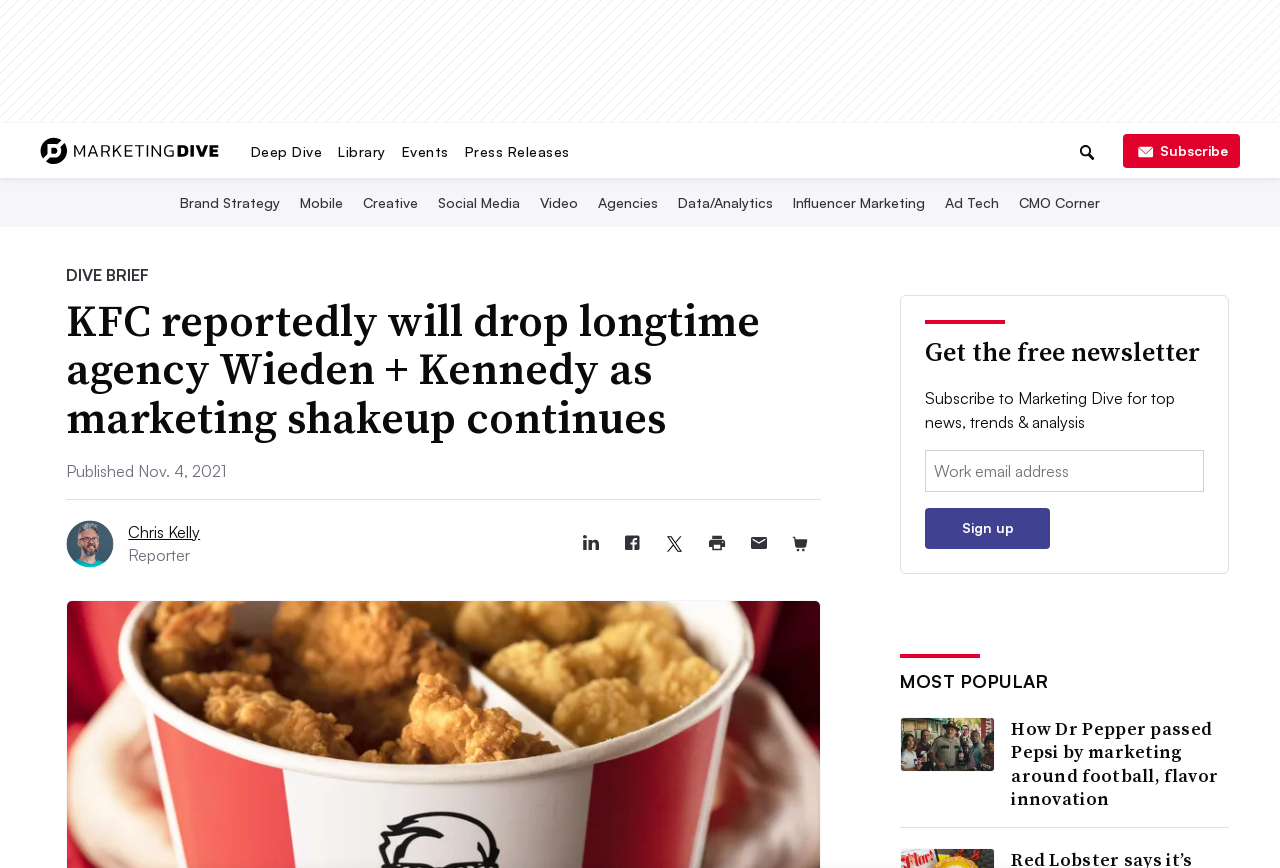What is the name of the website?
Based on the image, provide your answer in one word or phrase.

Marketing Dive